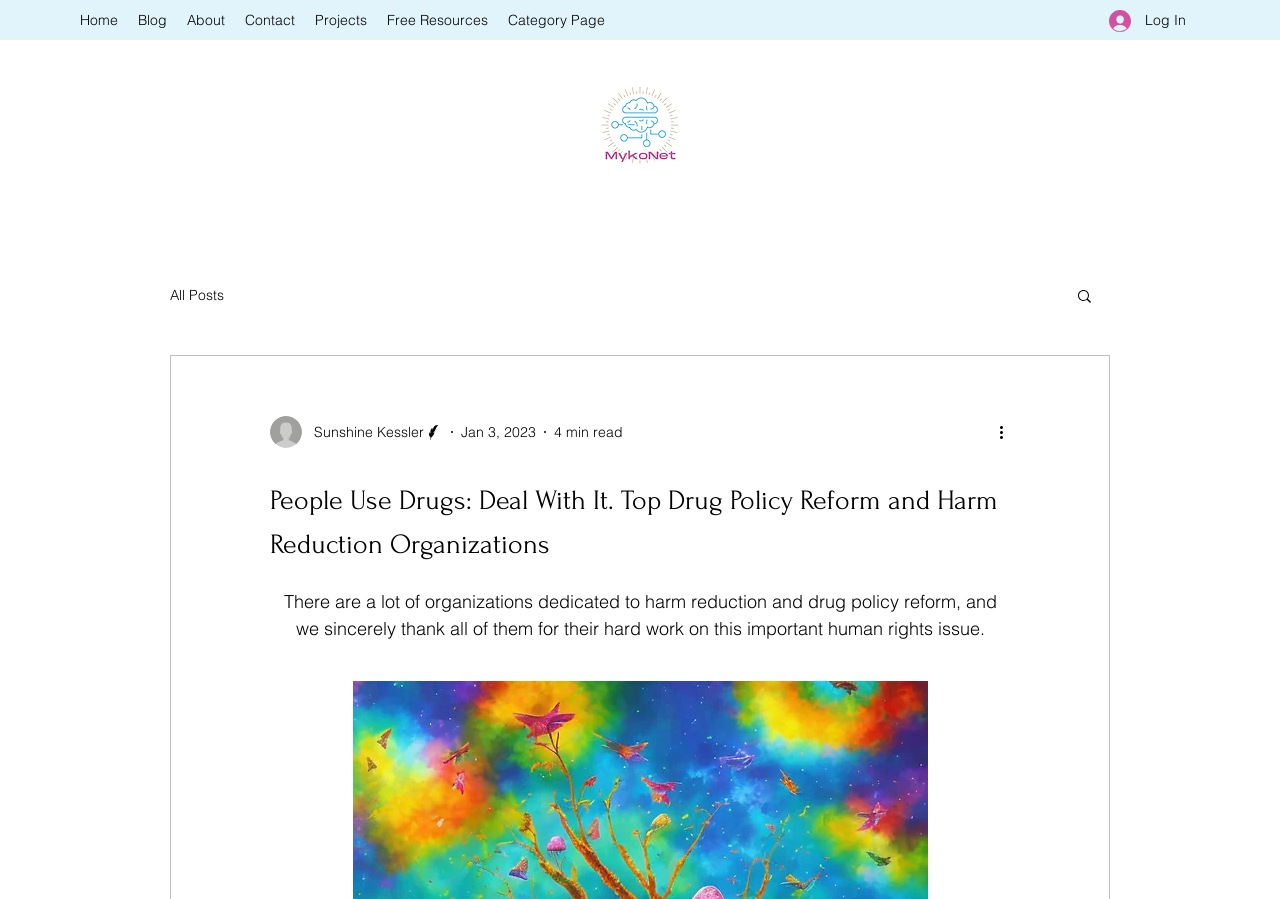Please identify the bounding box coordinates of the element that needs to be clicked to execute the following command: "View the 'About' page". Provide the bounding box using four float numbers between 0 and 1, formatted as [left, top, right, bottom].

[0.138, 0.006, 0.184, 0.039]